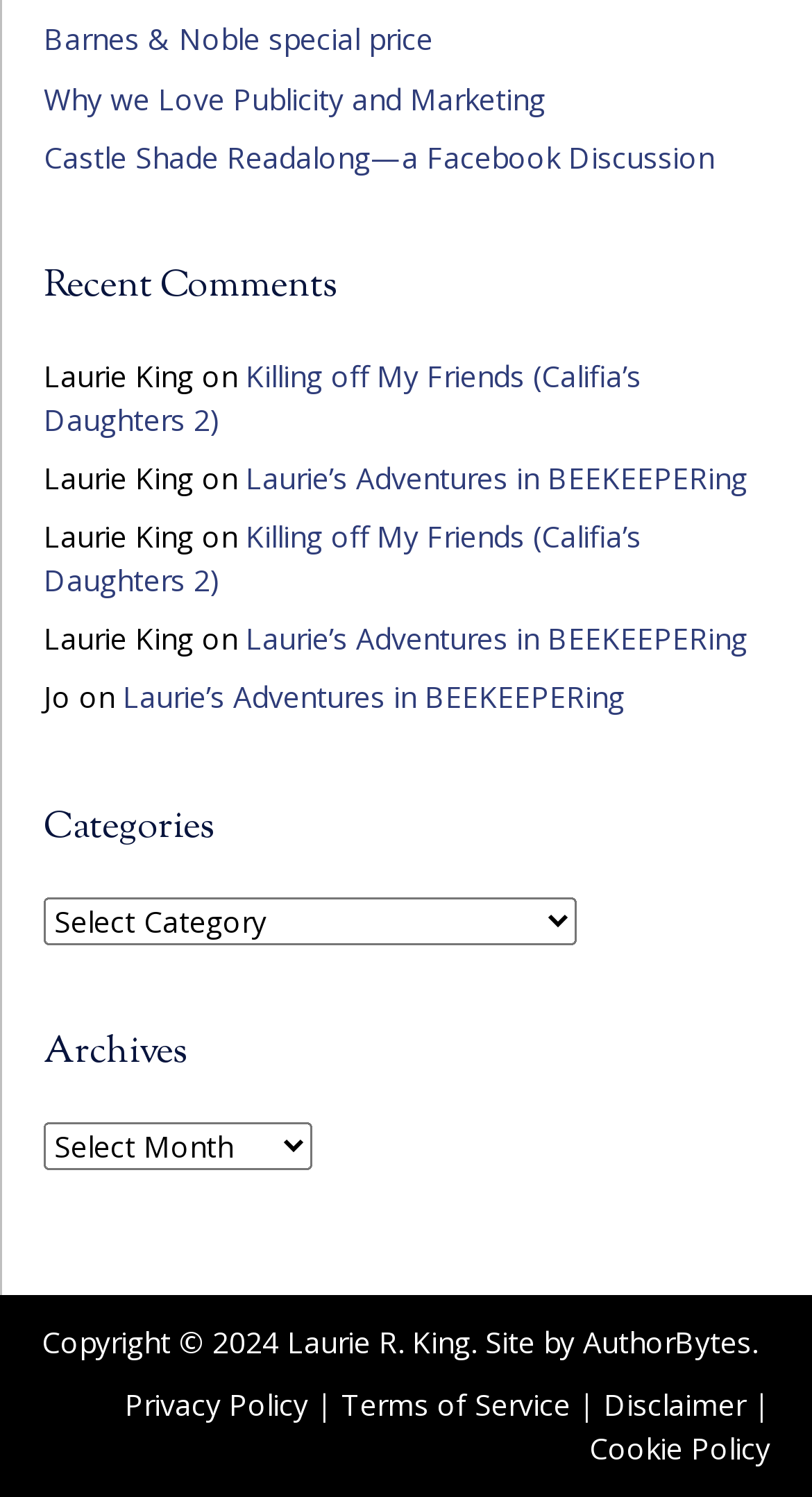Specify the bounding box coordinates of the area to click in order to follow the given instruction: "View 'Recent Comments'."

[0.054, 0.176, 0.949, 0.211]